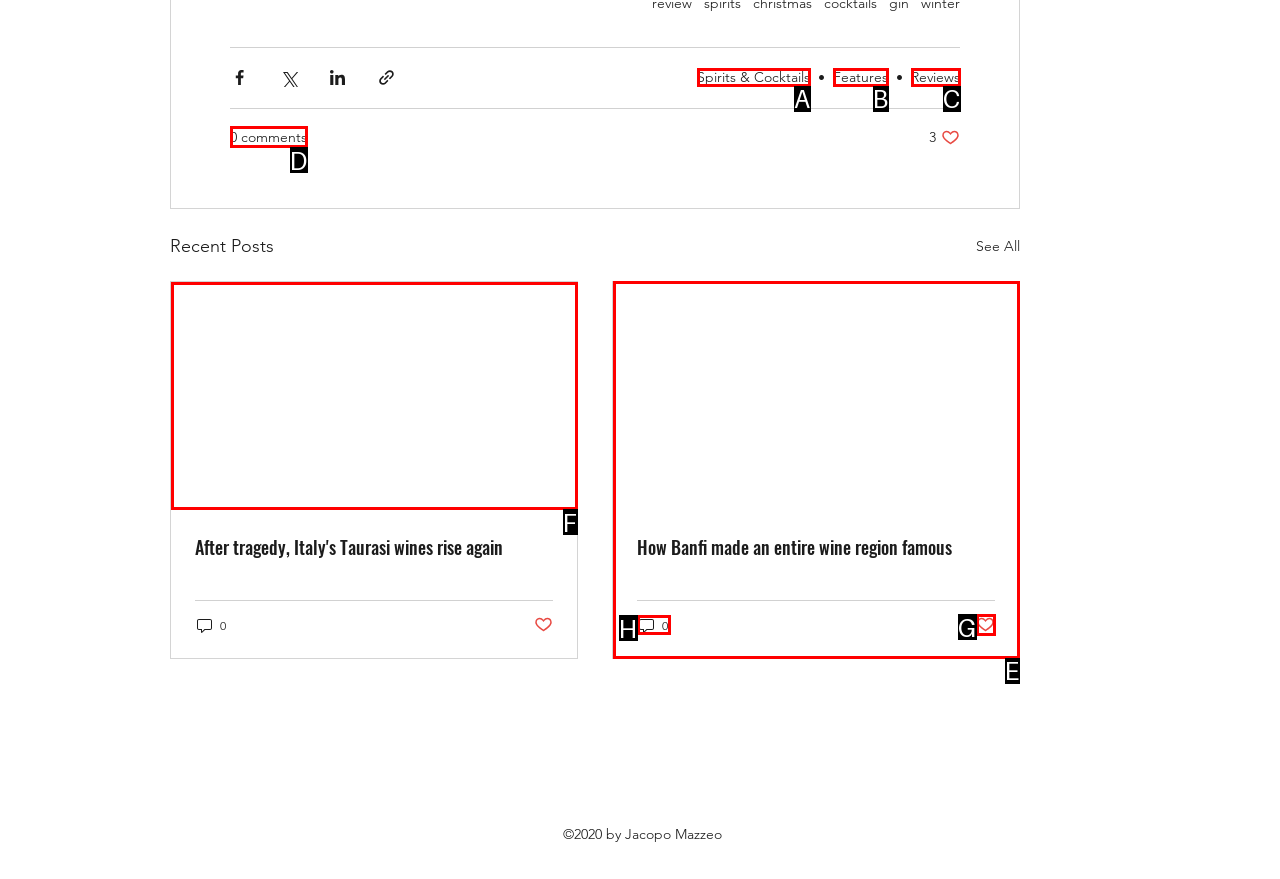For the task: Read an article, identify the HTML element to click.
Provide the letter corresponding to the right choice from the given options.

F